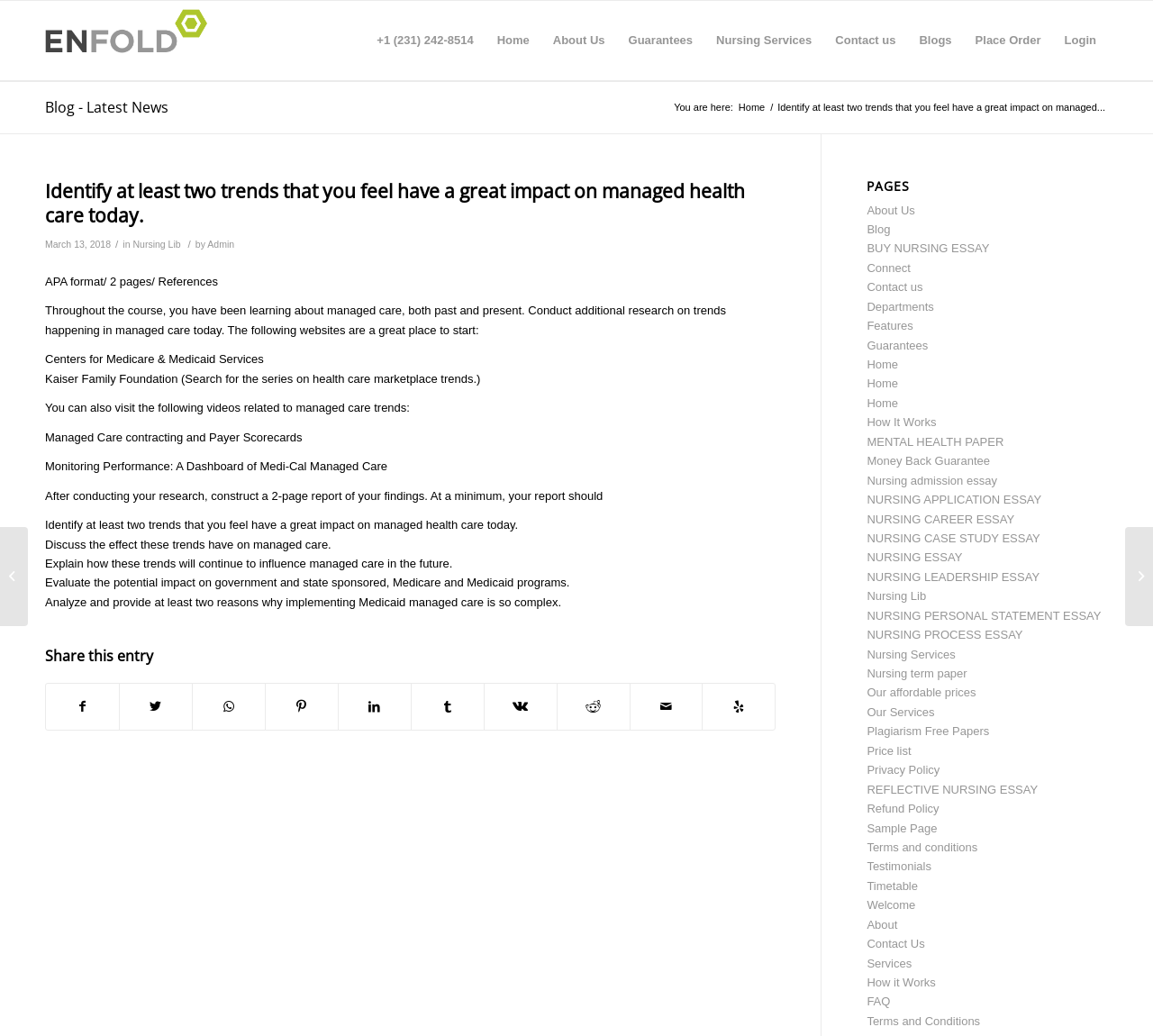Please locate the bounding box coordinates of the region I need to click to follow this instruction: "Read the blog post 'Identify at least two trends that you feel have a great impact on managed health care today.'".

[0.039, 0.173, 0.673, 0.221]